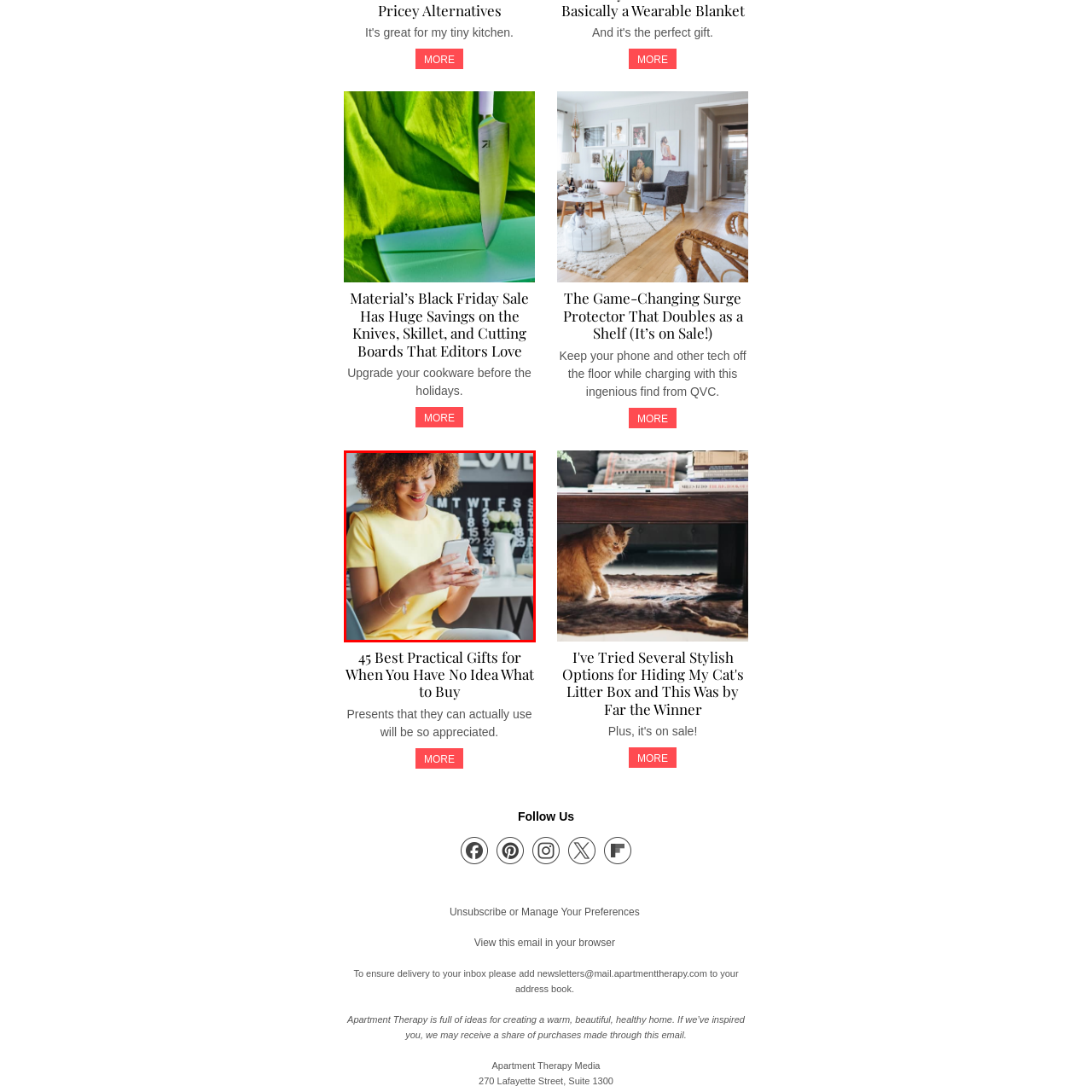What is the woman engaged in?
Please carefully analyze the image highlighted by the red bounding box and give a thorough response based on the visual information contained within that section.

The woman in the image is engrossed in her smartphone, which suggests that she is interacting with her device and staying connected with others, reflecting a moment of connection and enjoyment in a beautifully arranged space.